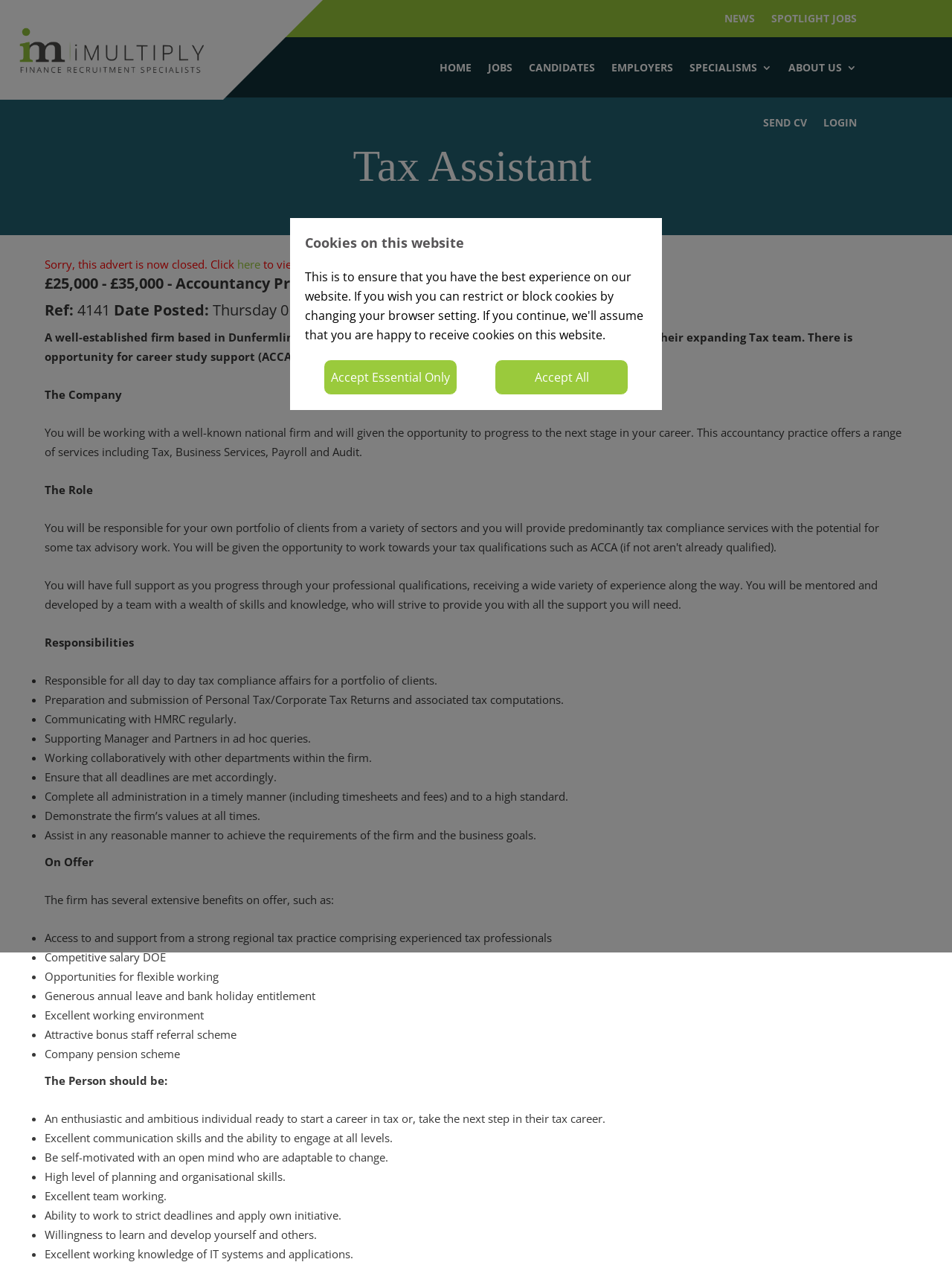What is the location of the job?
Based on the visual, give a brief answer using one word or a short phrase.

Dunfermline